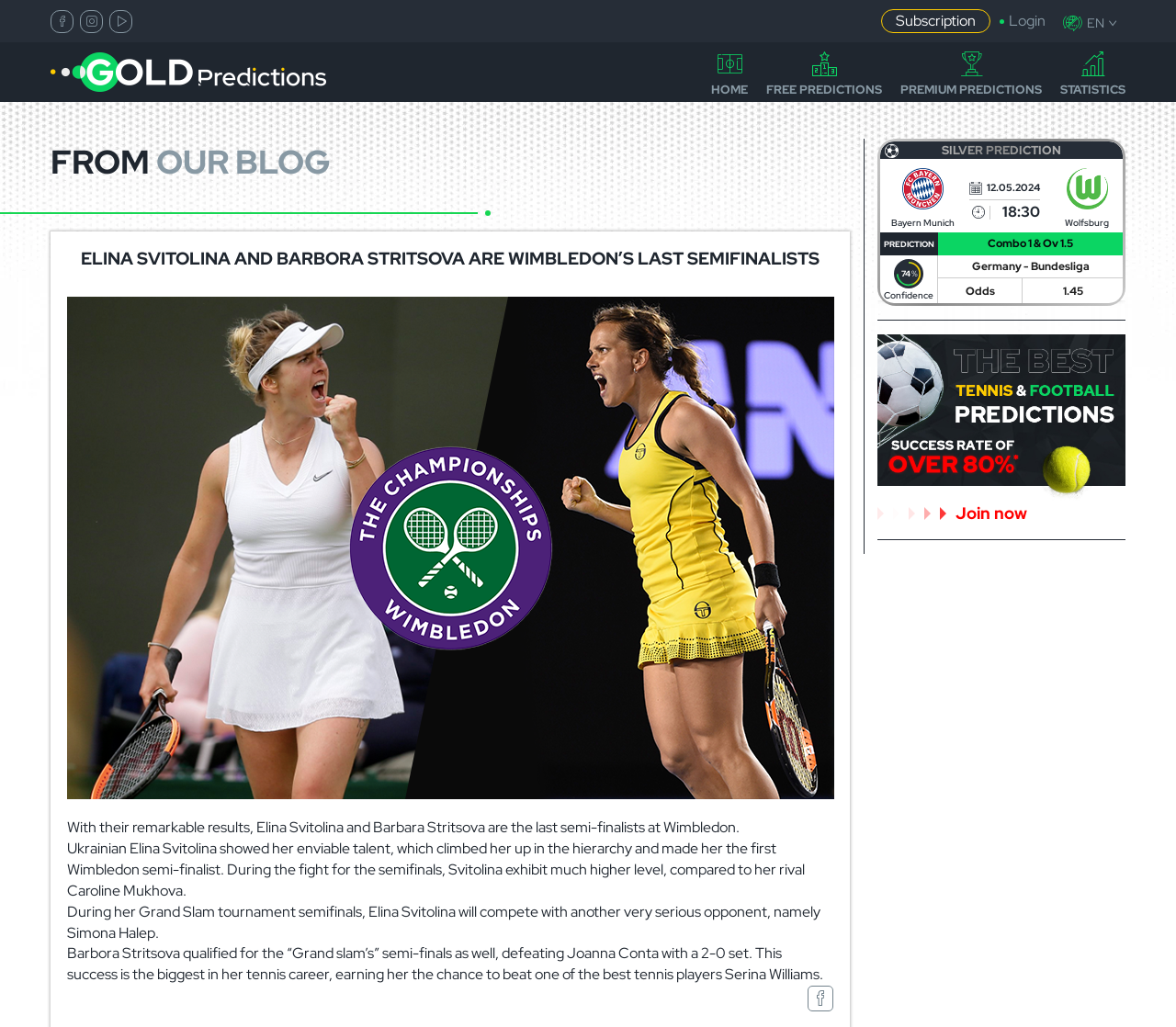Answer the question with a brief word or phrase:
What is the sport discussed in the article?

Tennis